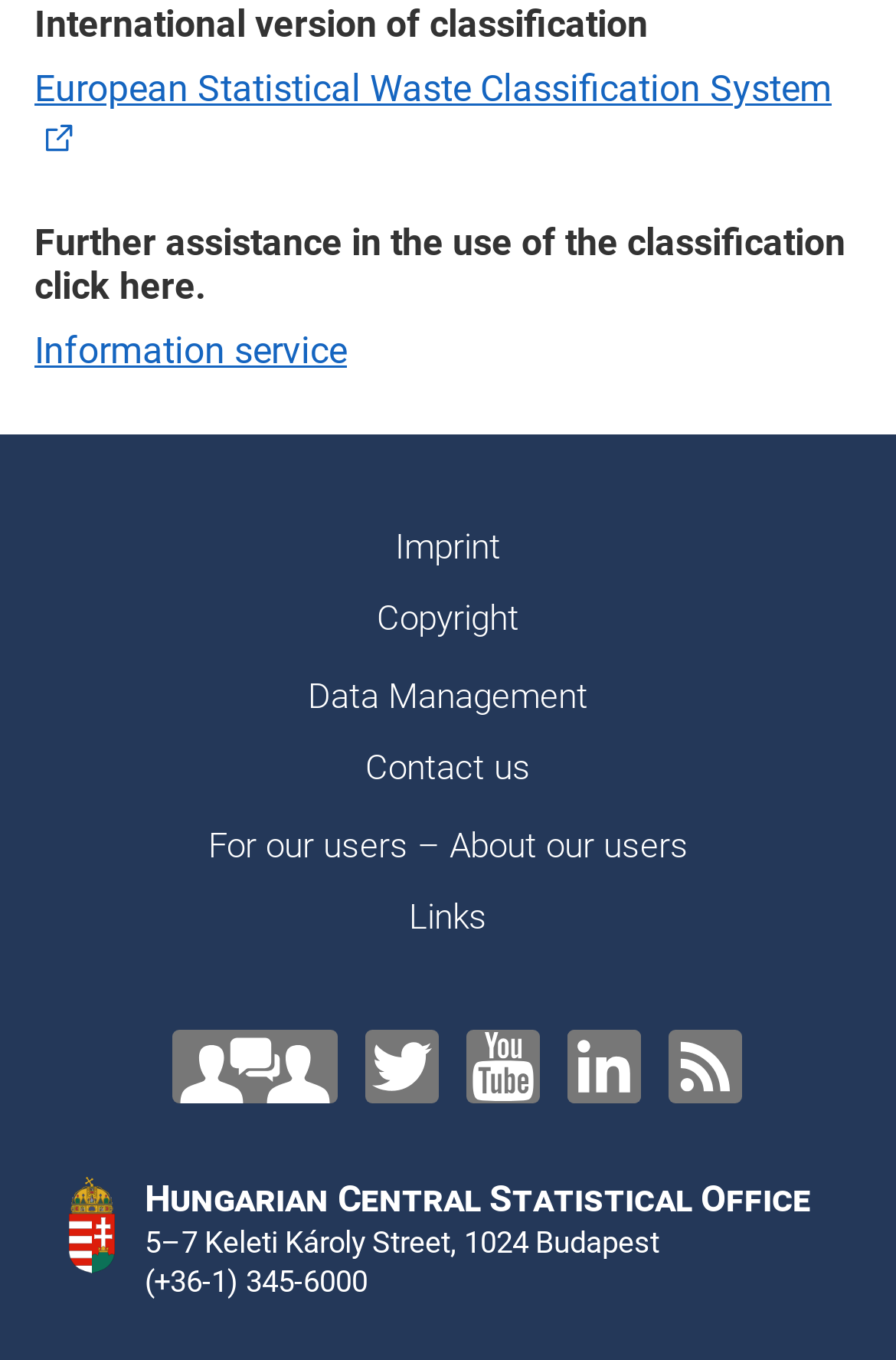Identify the bounding box of the UI element described as follows: "Data Management". Provide the coordinates as four float numbers in the range of 0 to 1 [left, top, right, bottom].

[0.338, 0.488, 0.662, 0.536]